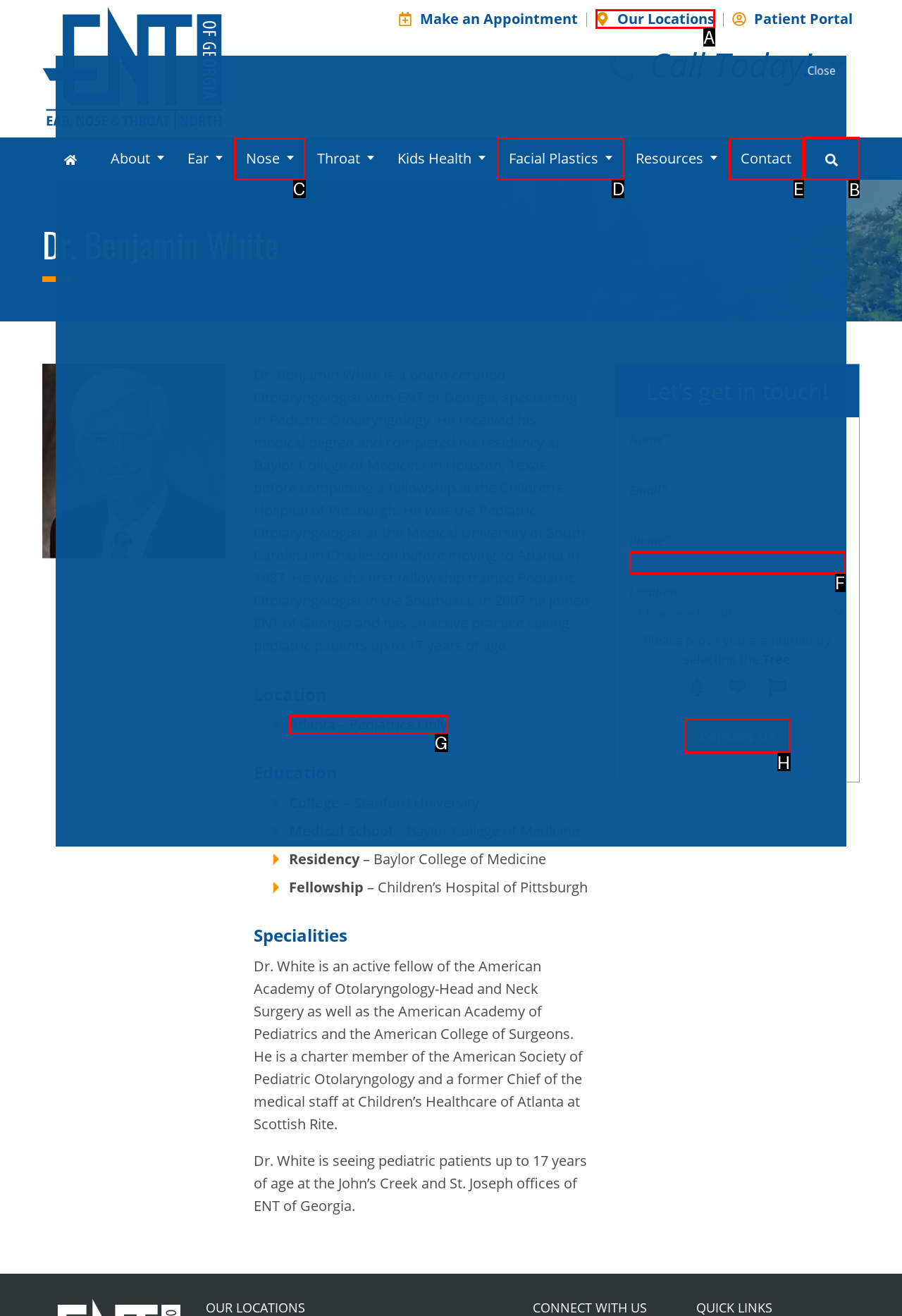Select the right option to accomplish this task: Search for something. Reply with the letter corresponding to the correct UI element.

B